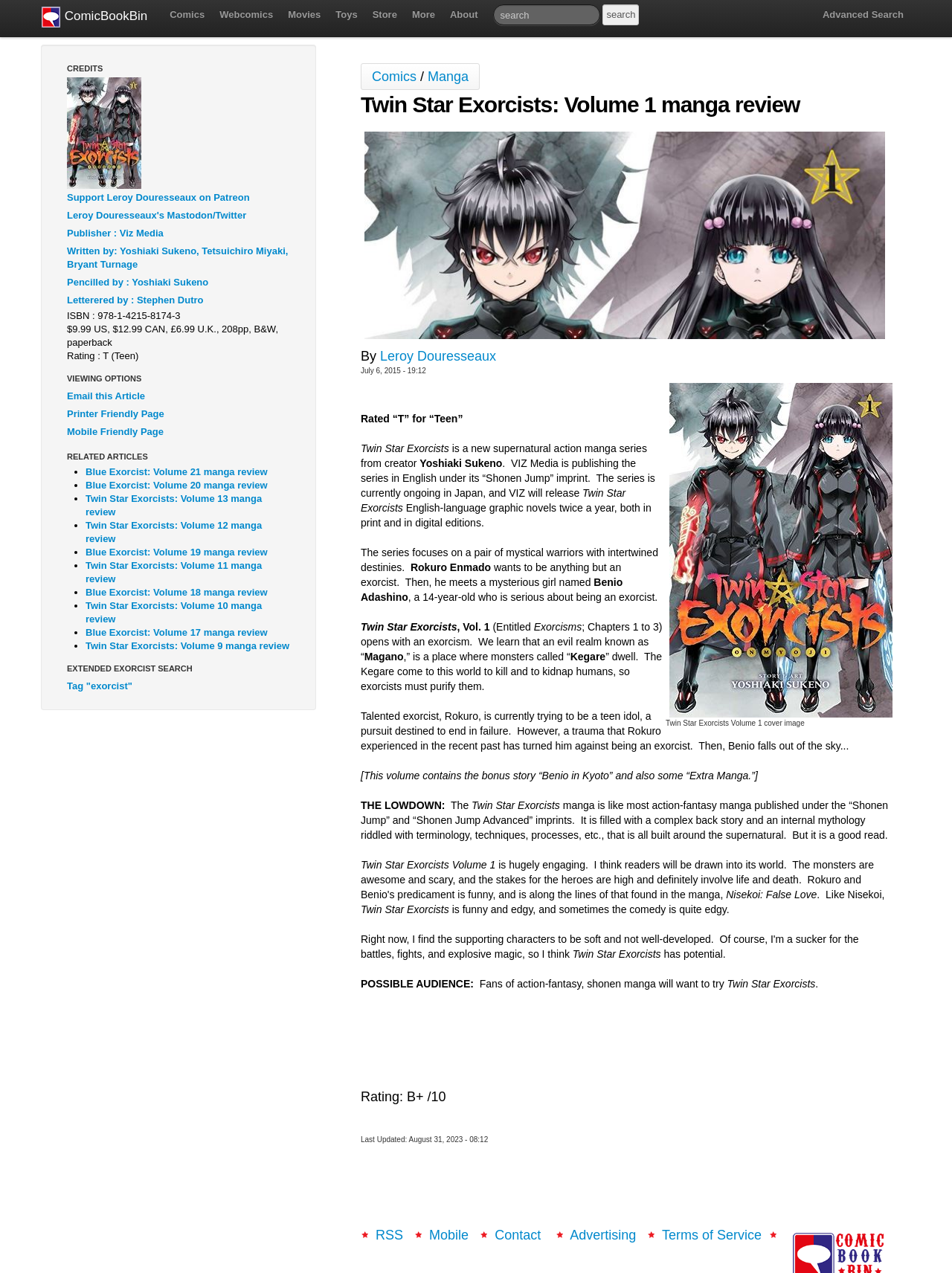Bounding box coordinates should be in the format (top-left x, top-left y, bottom-right x, bottom-right y) and all values should be floating point numbers between 0 and 1. Determine the bounding box coordinate for the UI element described as: Leroy Douresseaux's Mastodon/Twitter

[0.059, 0.162, 0.316, 0.176]